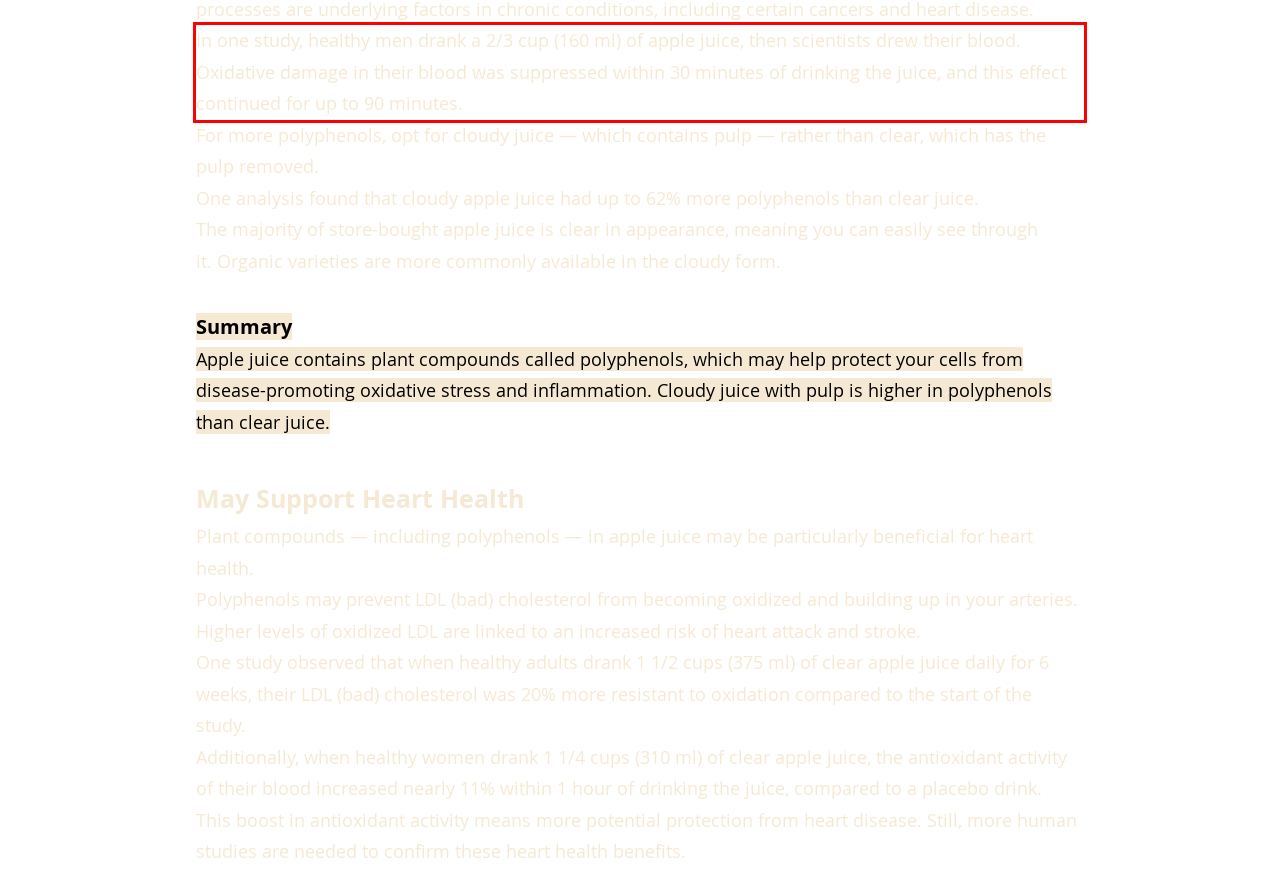Given a screenshot of a webpage with a red bounding box, extract the text content from the UI element inside the red bounding box.

In one study, healthy men drank a 2/3 cup (160 ml) of apple juice, then scientists drew their blood. Oxidative damage in their blood was suppressed within 30 minutes of drinking the juice, and this effect continued for up to 90 minutes.